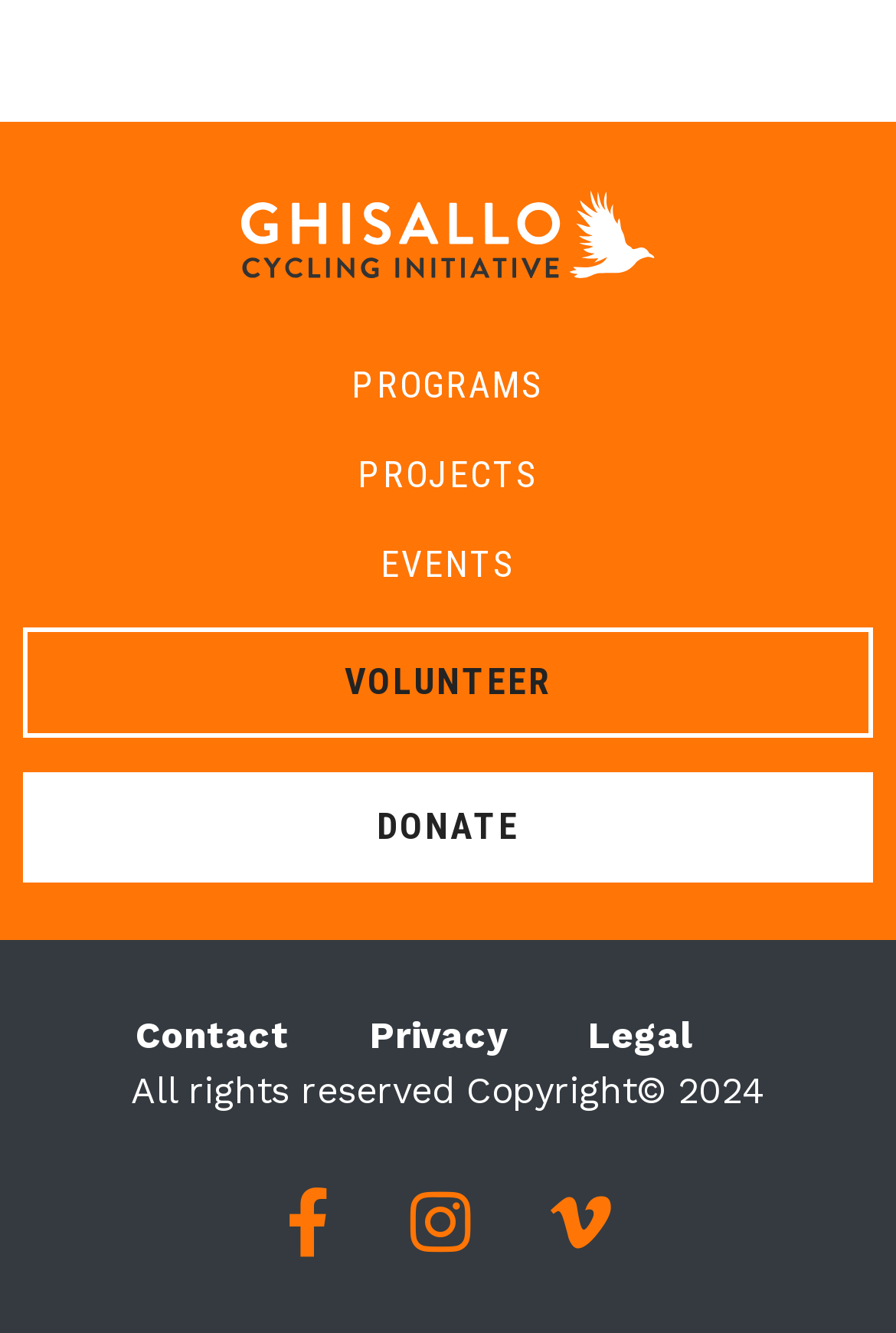Specify the bounding box coordinates of the area to click in order to execute this command: 'view Contact'. The coordinates should consist of four float numbers ranging from 0 to 1, and should be formatted as [left, top, right, bottom].

[0.151, 0.761, 0.323, 0.793]